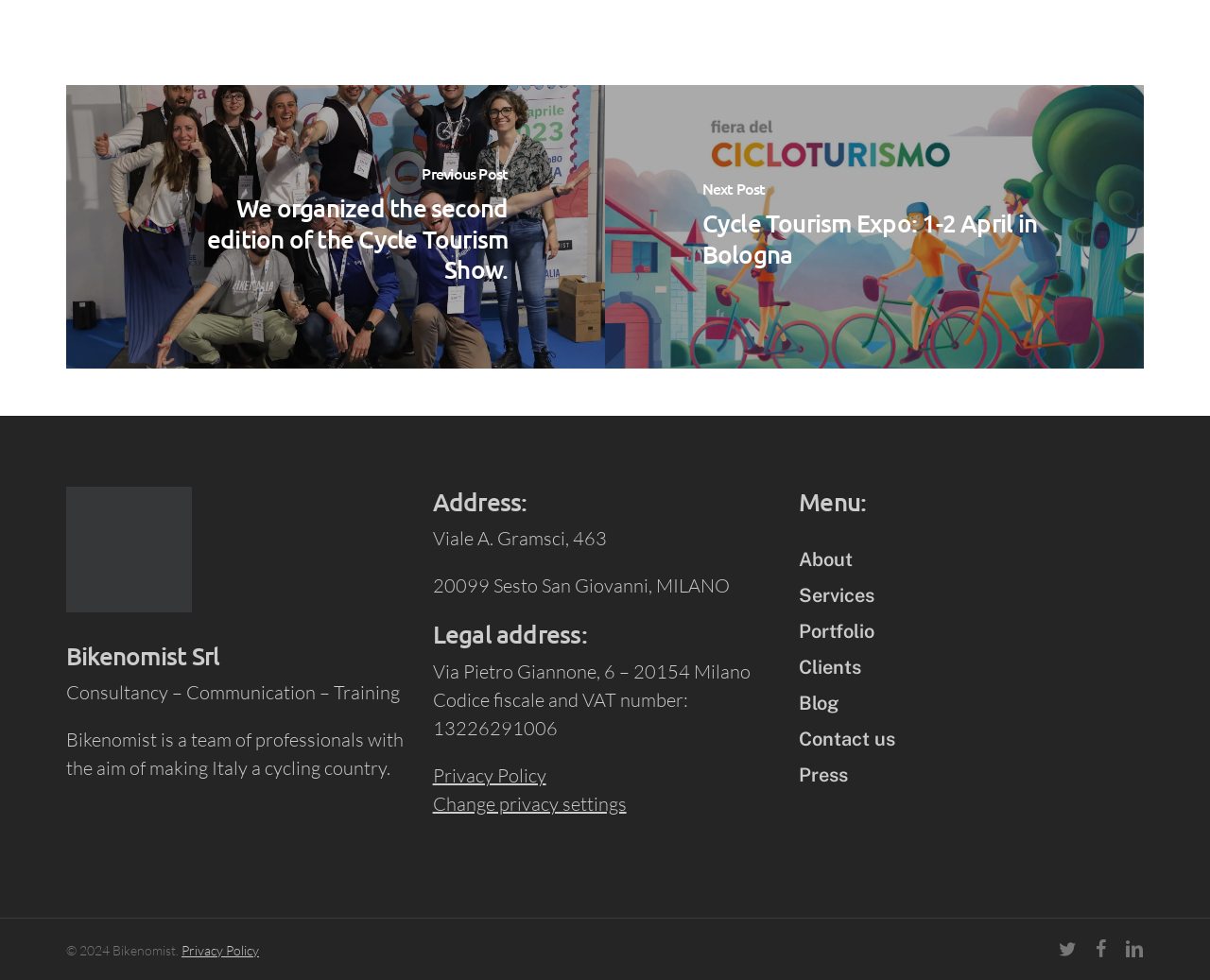Please determine the bounding box of the UI element that matches this description: Change privacy settings. The coordinates should be given as (top-left x, top-left y, bottom-right x, bottom-right y), with all values between 0 and 1.

[0.357, 0.808, 0.518, 0.832]